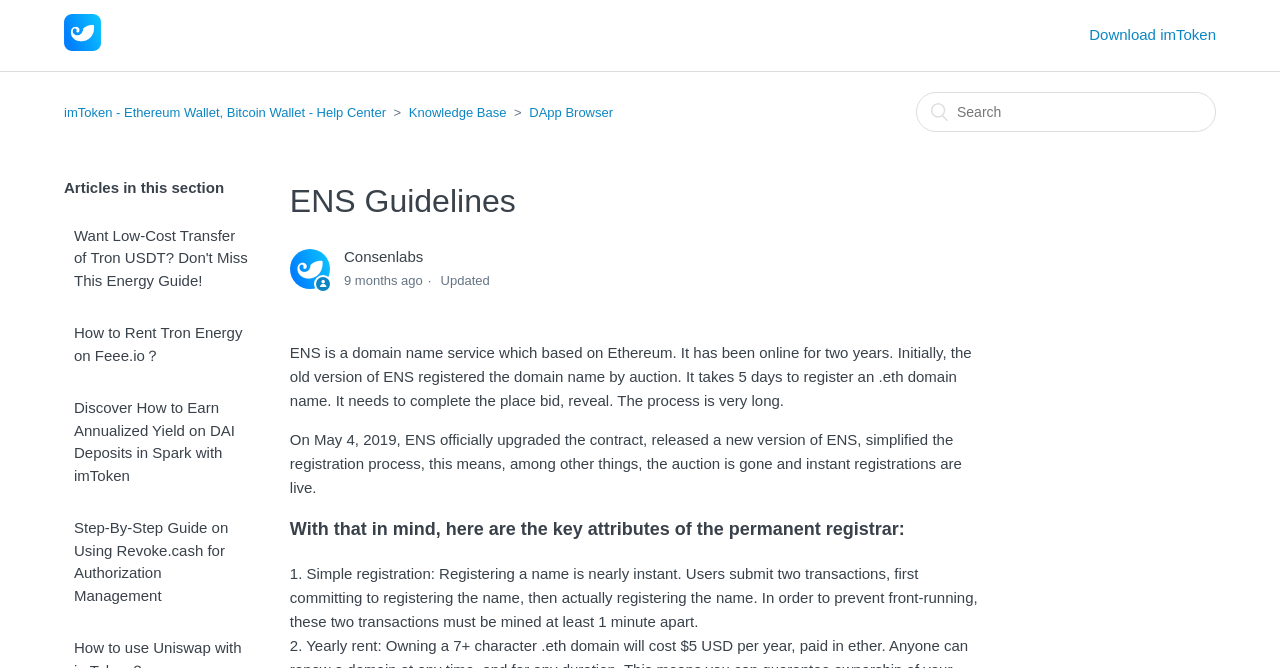Pinpoint the bounding box coordinates of the clickable area needed to execute the instruction: "Click the imToken logo". The coordinates should be specified as four float numbers between 0 and 1, i.e., [left, top, right, bottom].

[0.05, 0.055, 0.079, 0.08]